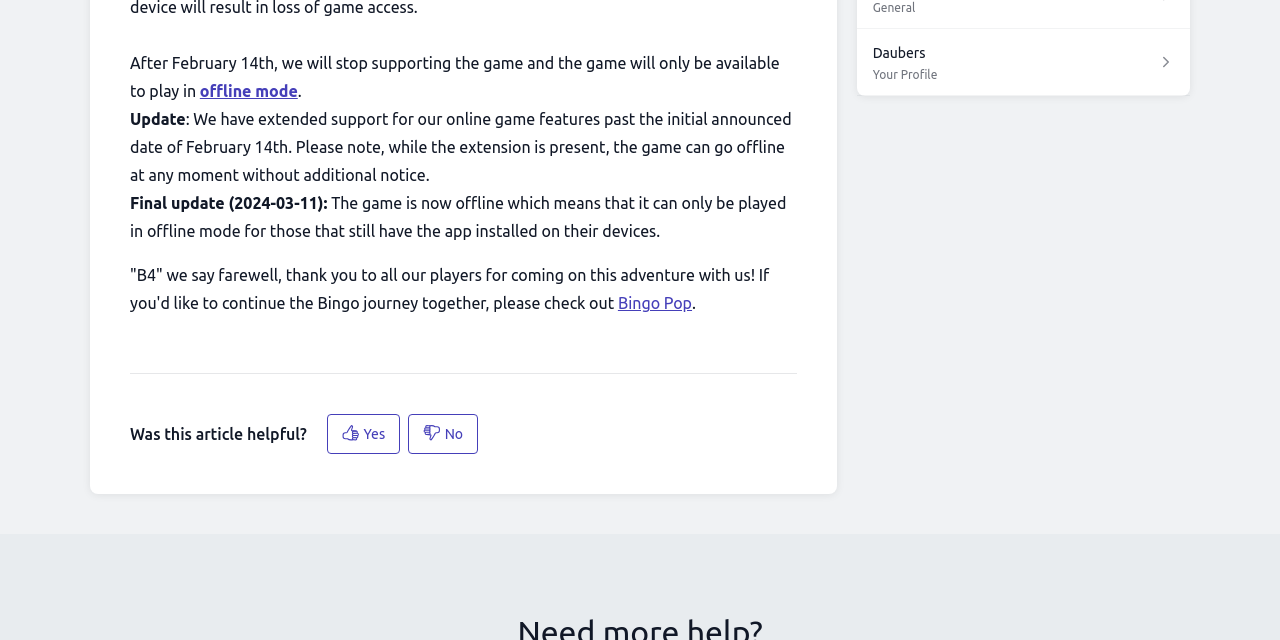Predict the bounding box of the UI element based on the description: "Daubers Your Profile". The coordinates should be four float numbers between 0 and 1, formatted as [left, top, right, bottom].

[0.669, 0.045, 0.93, 0.15]